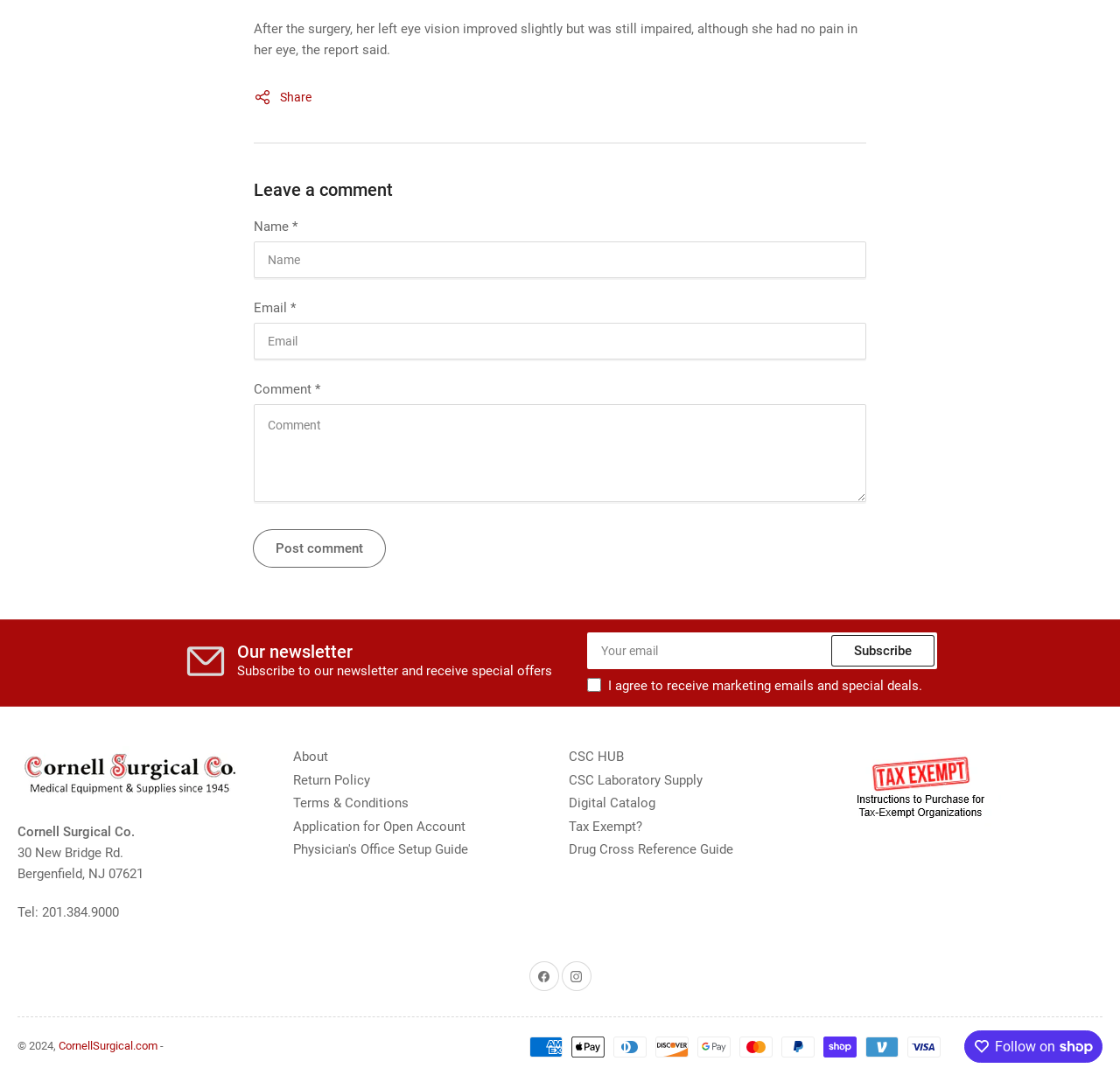Please find and report the bounding box coordinates of the element to click in order to perform the following action: "Post comment". The coordinates should be expressed as four float numbers between 0 and 1, in the format [left, top, right, bottom].

[0.227, 0.489, 0.344, 0.523]